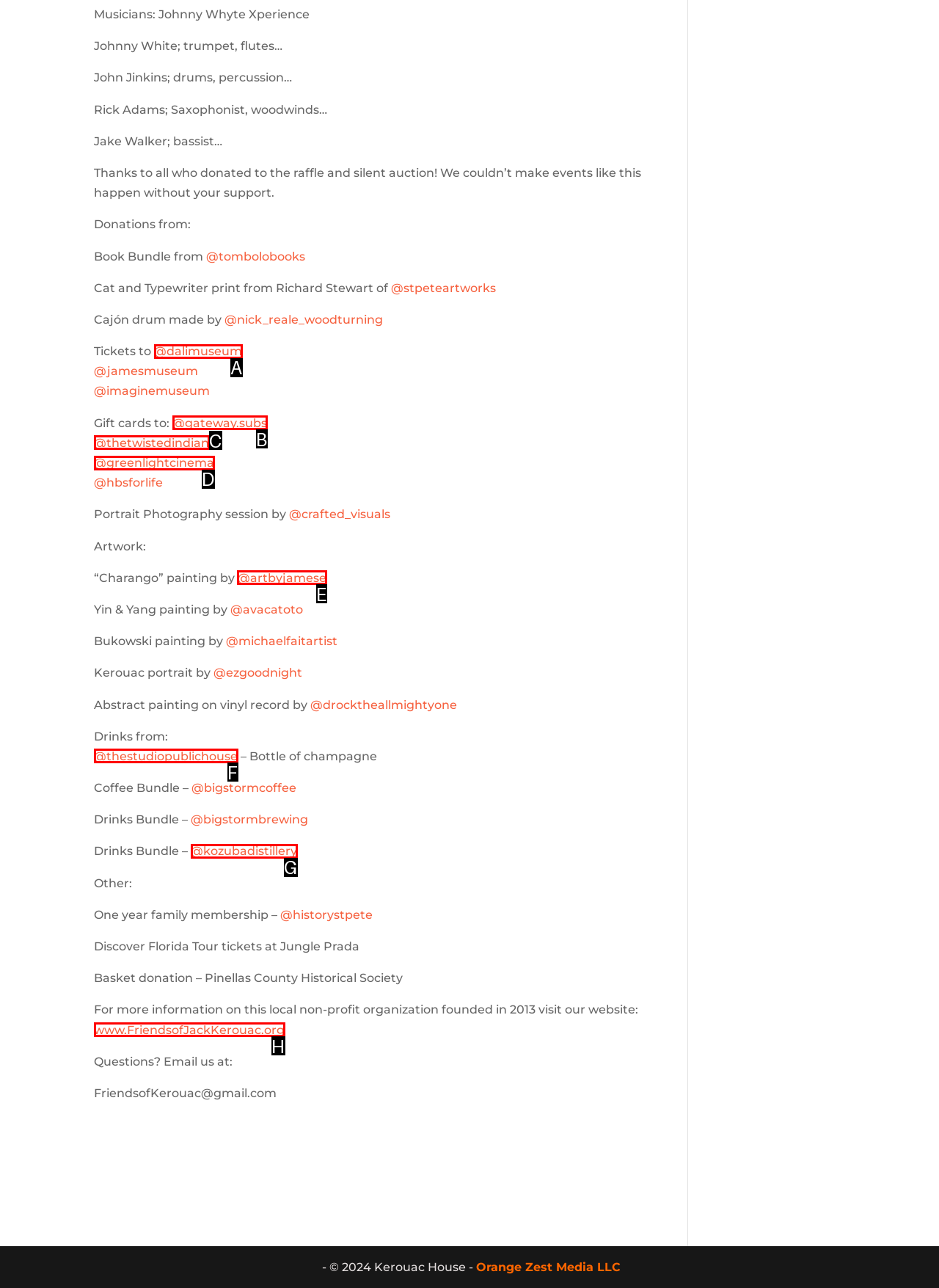Determine which HTML element should be clicked to carry out the following task: Check out the artwork by James E Respond with the letter of the appropriate option.

E